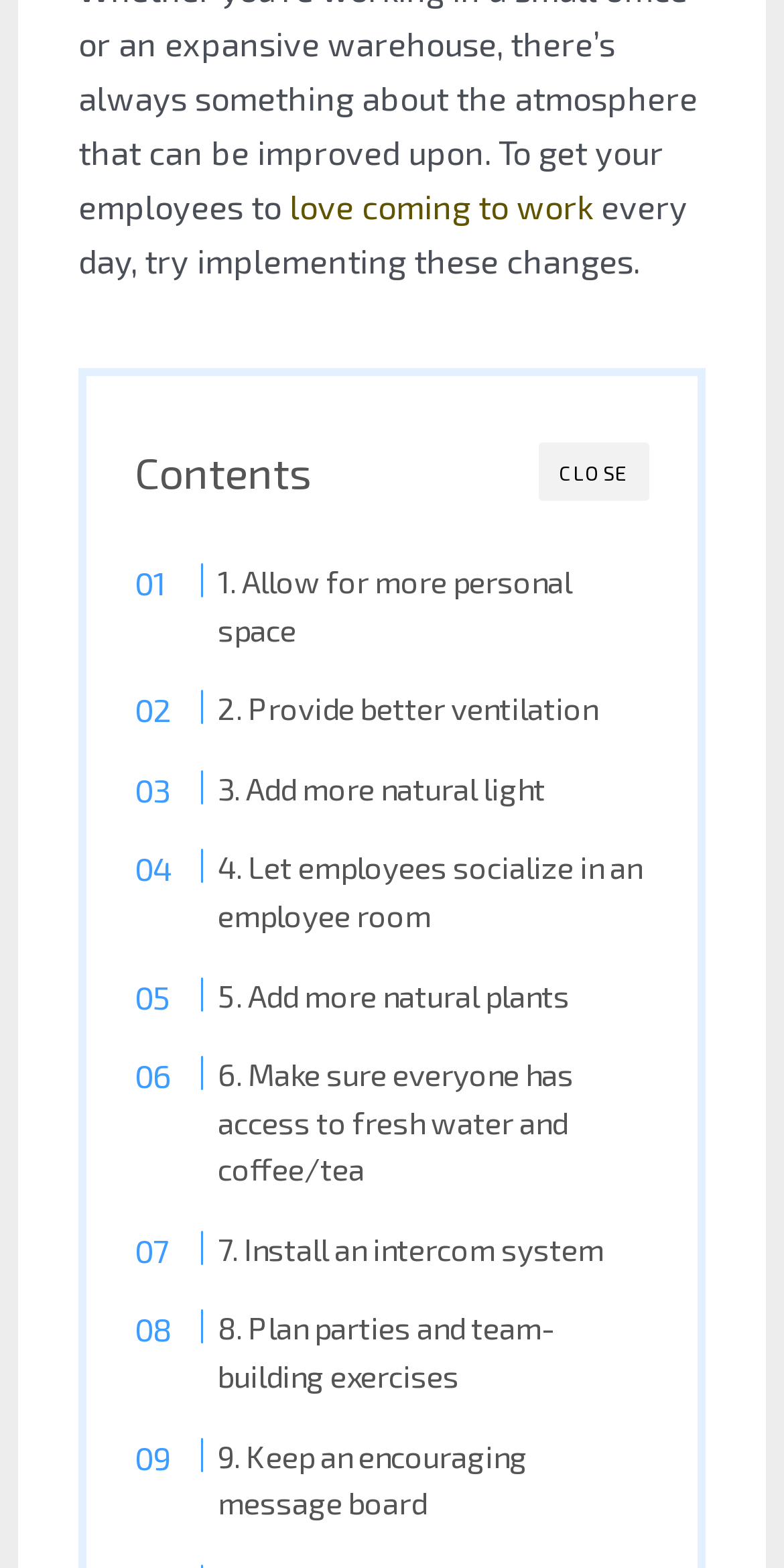How many links are there in the webpage?
Using the image provided, answer with just one word or phrase.

9